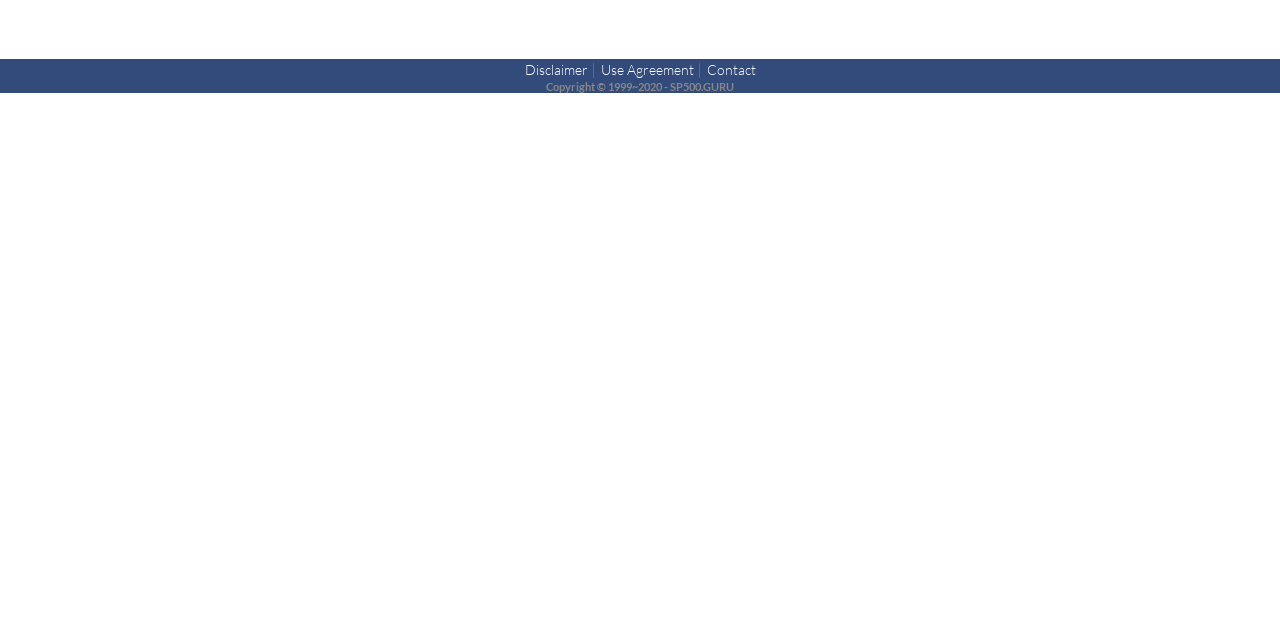Locate the UI element described by Contact in the provided webpage screenshot. Return the bounding box coordinates in the format (top-left x, top-left y, bottom-right x, bottom-right y), ensuring all values are between 0 and 1.

[0.552, 0.095, 0.59, 0.122]